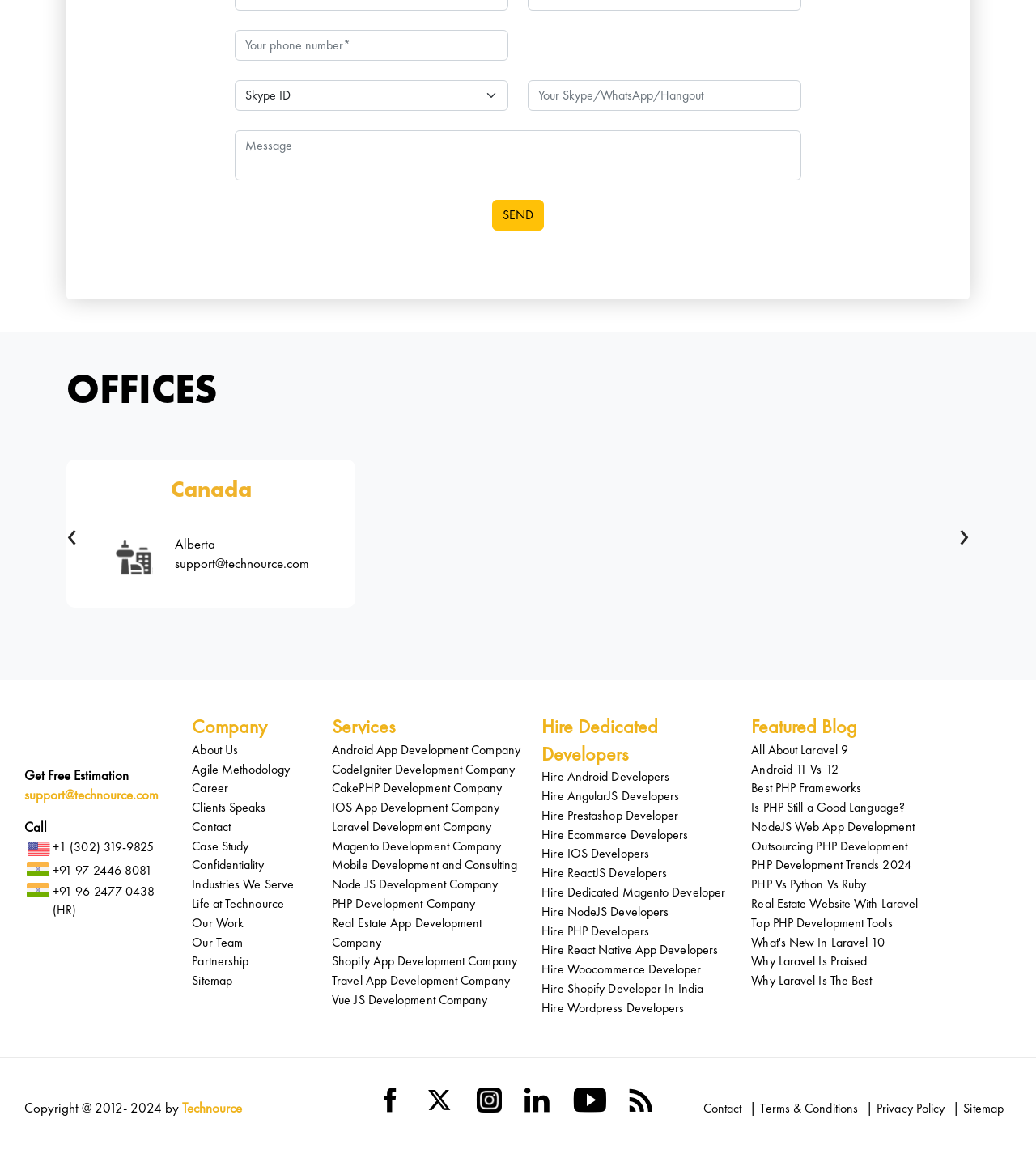Please provide a one-word or phrase answer to the question: 
What is the purpose of the 'SEND' button?

To send a message